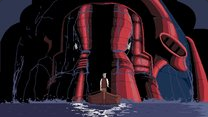What style is the game's aesthetic?
Could you give a comprehensive explanation in response to this question?

The caption explicitly states that the artwork 'perfectly encapsulates the steampunk aesthetic of the game', indicating that the game's visual style is inspired by the steampunk genre, which is characterized by a blend of science fiction and industrial-era aesthetics.